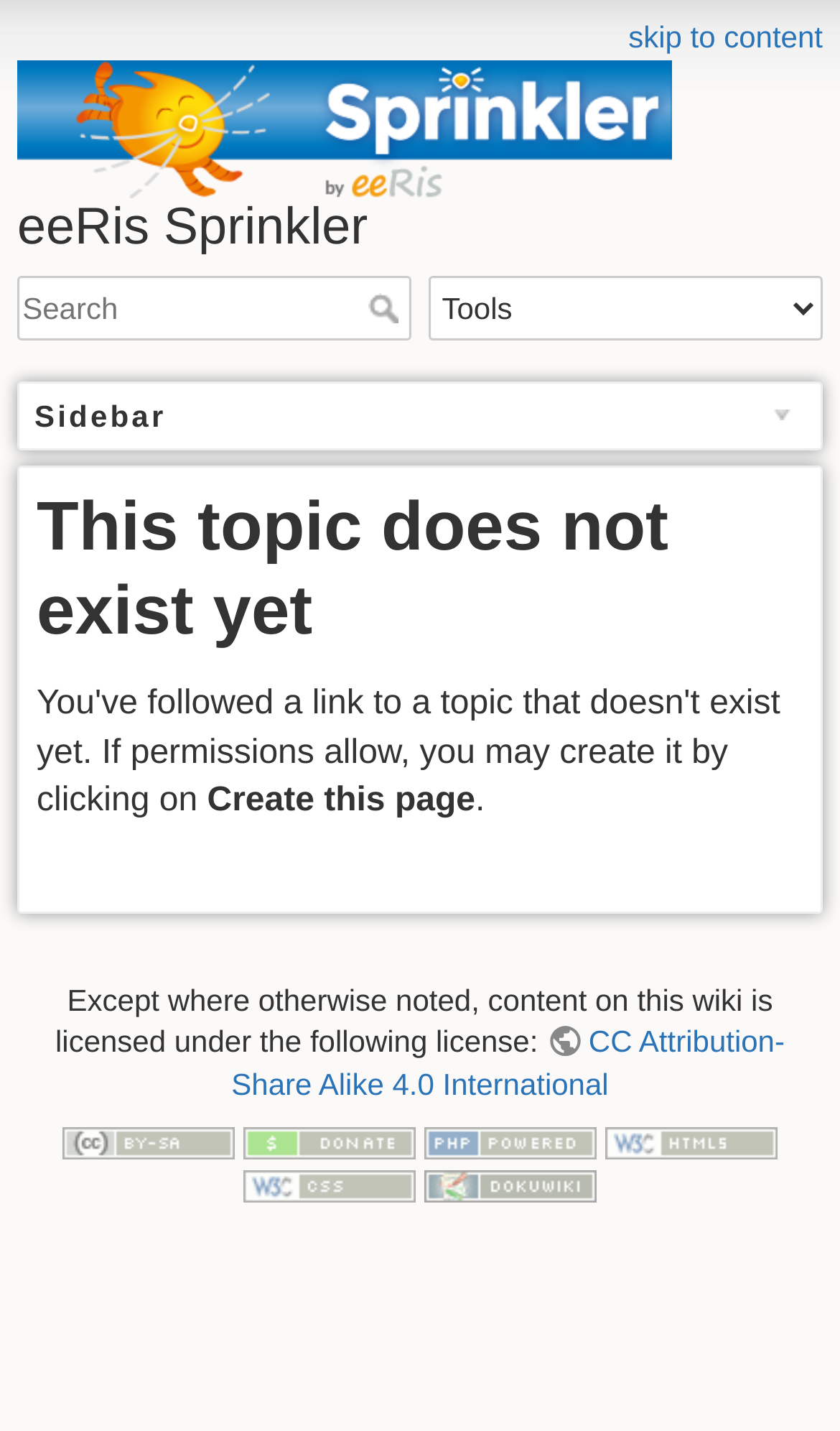Using the given element description, provide the bounding box coordinates (top-left x, top-left y, bottom-right x, bottom-right y) for the corresponding UI element in the screenshot: title="Driven by DokuWiki"

[0.505, 0.815, 0.71, 0.839]